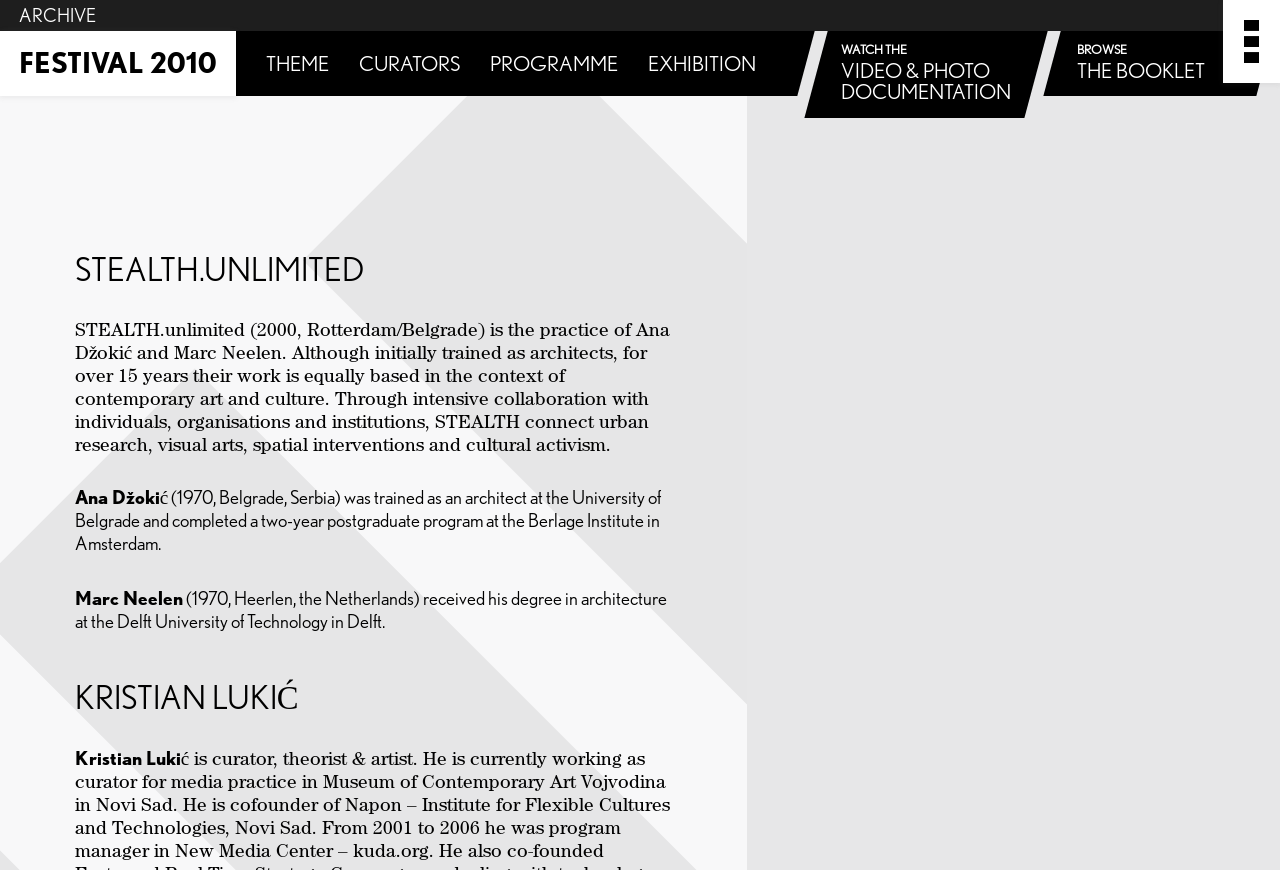What is the name of the practice of Ana Džokić and Marc Neelen?
Answer with a single word or phrase by referring to the visual content.

STEALTH.unlimited